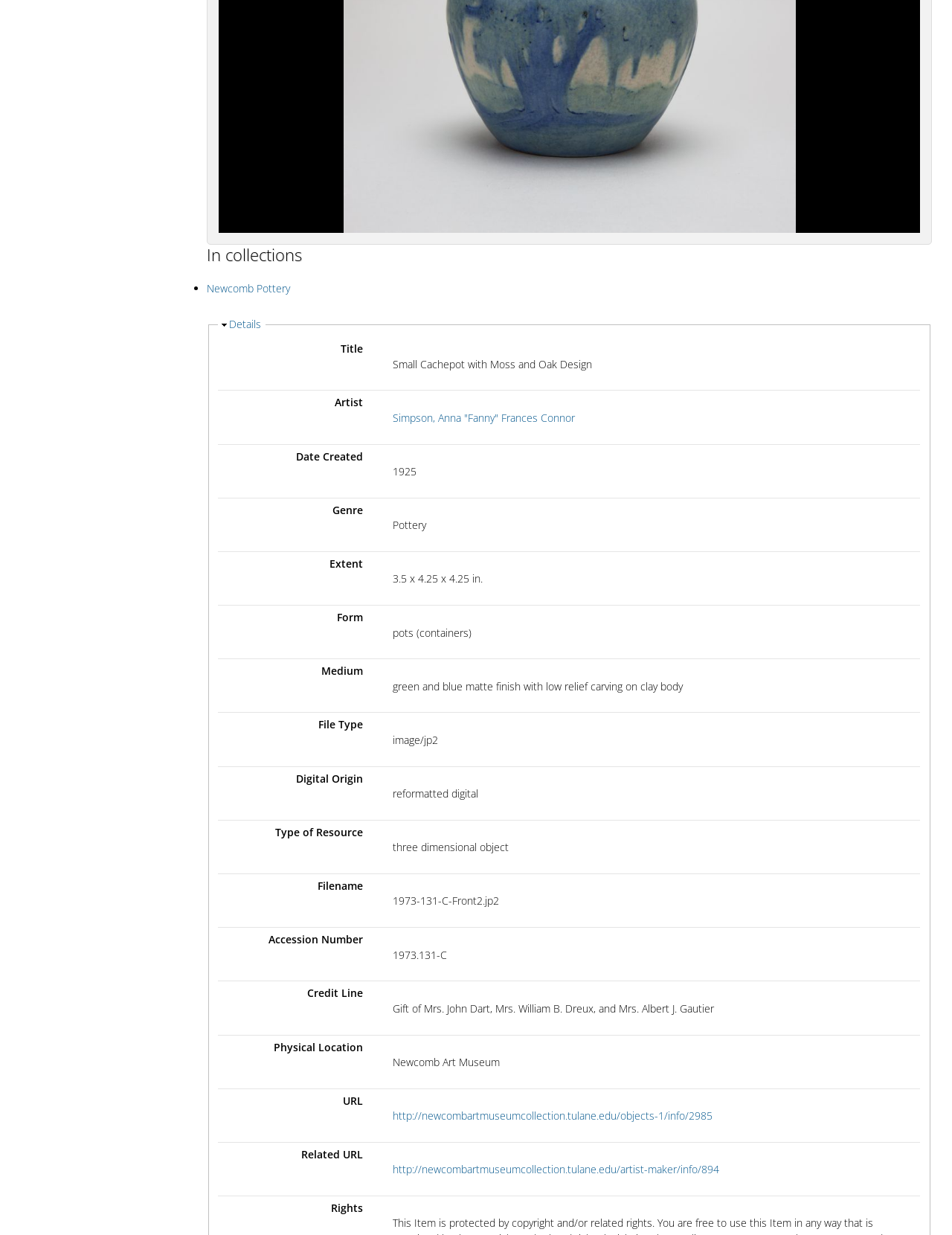Extract the bounding box coordinates of the UI element described: "Simpson, Anna "Fanny" Frances Connor". Provide the coordinates in the format [left, top, right, bottom] with values ranging from 0 to 1.

[0.412, 0.332, 0.61, 0.344]